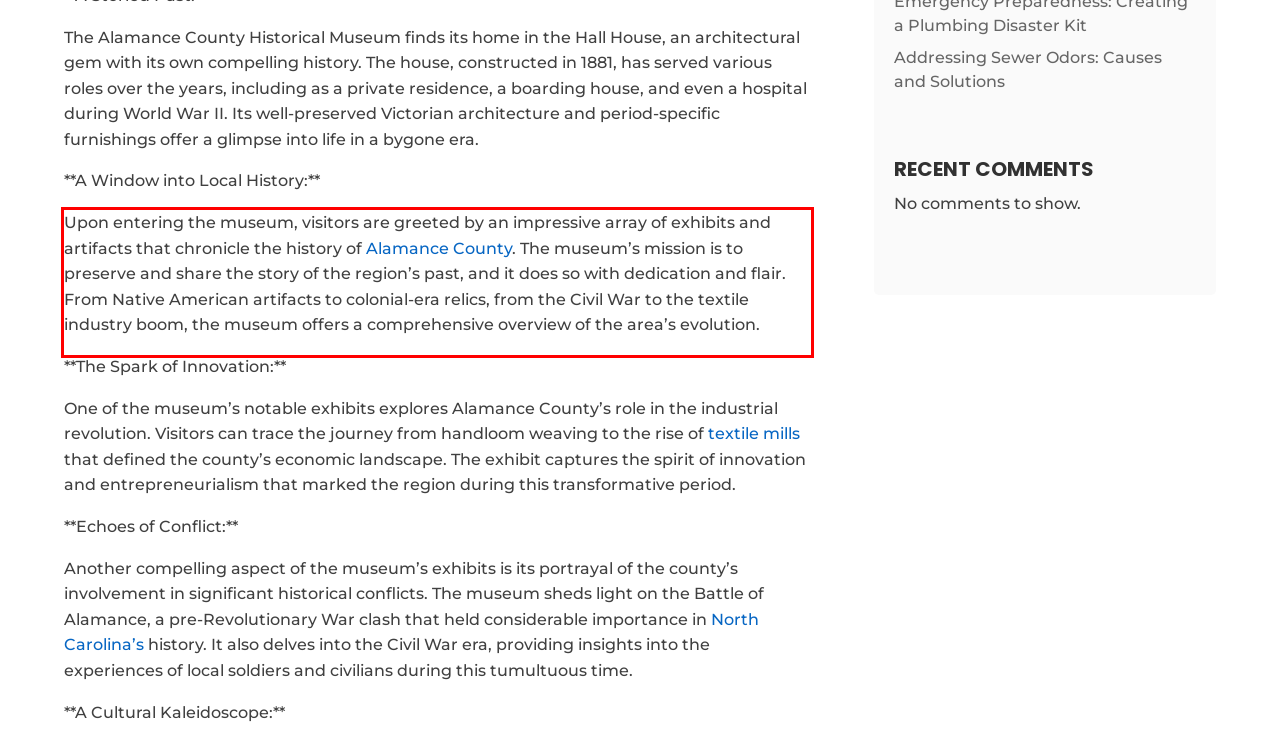Analyze the screenshot of the webpage that features a red bounding box and recognize the text content enclosed within this red bounding box.

Upon entering the museum, visitors are greeted by an impressive array of exhibits and artifacts that chronicle the history of Alamance County. The museum’s mission is to preserve and share the story of the region’s past, and it does so with dedication and flair. From Native American artifacts to colonial-era relics, from the Civil War to the textile industry boom, the museum offers a comprehensive overview of the area’s evolution.